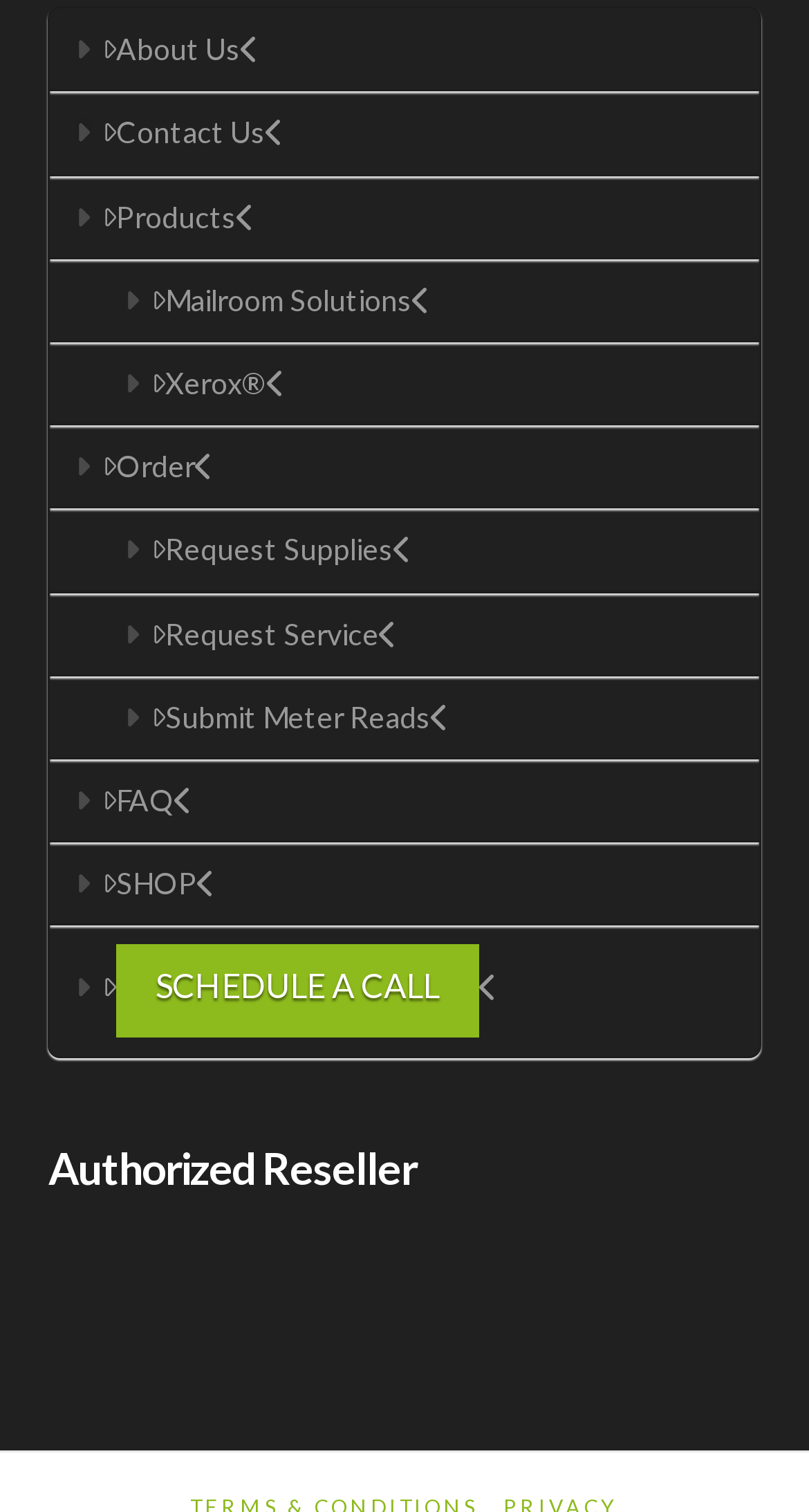Using the description: "Submit Meter Reads", identify the bounding box of the corresponding UI element in the screenshot.

[0.063, 0.447, 0.937, 0.502]